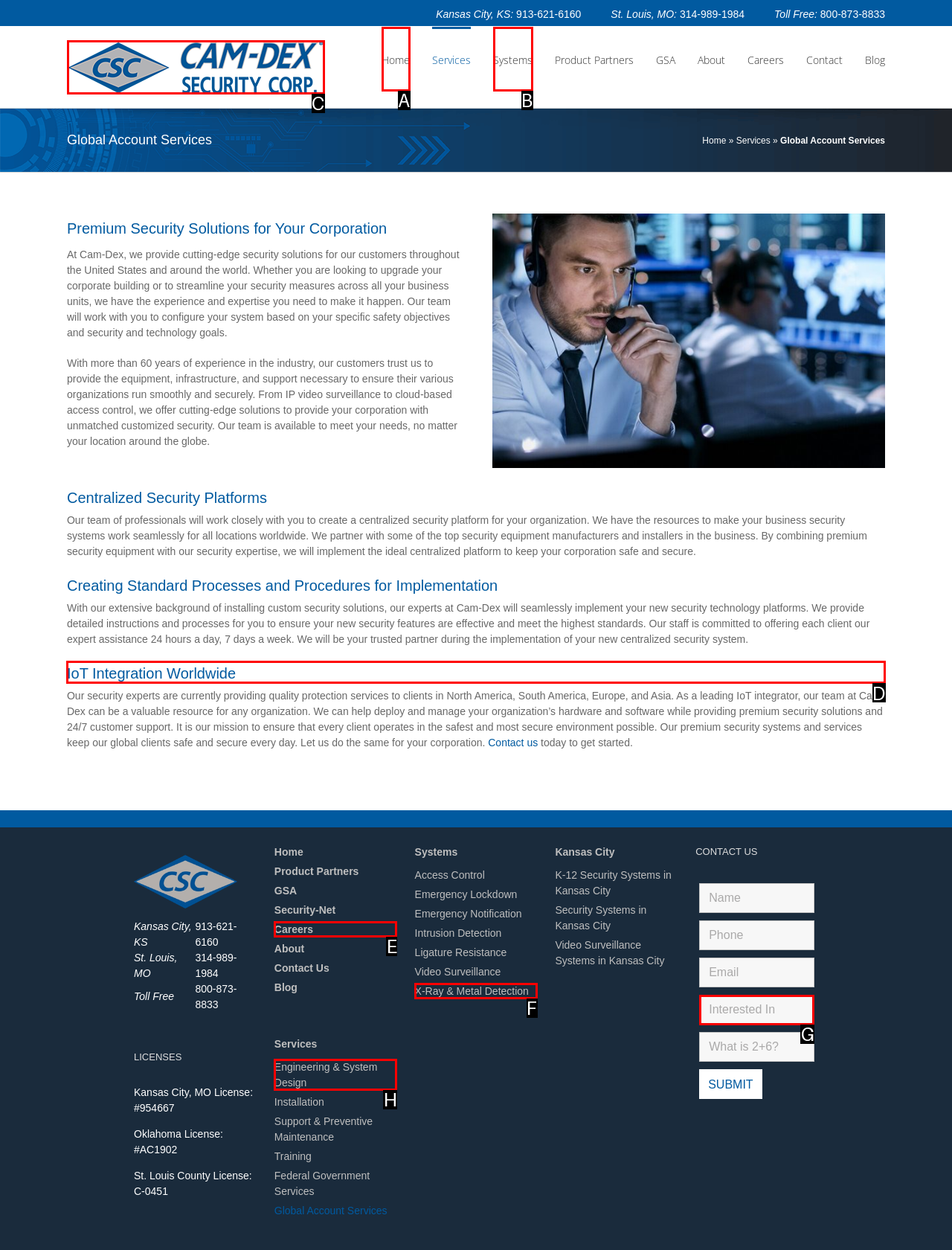To complete the task: Learn about IoT Integration Worldwide, which option should I click? Answer with the appropriate letter from the provided choices.

D